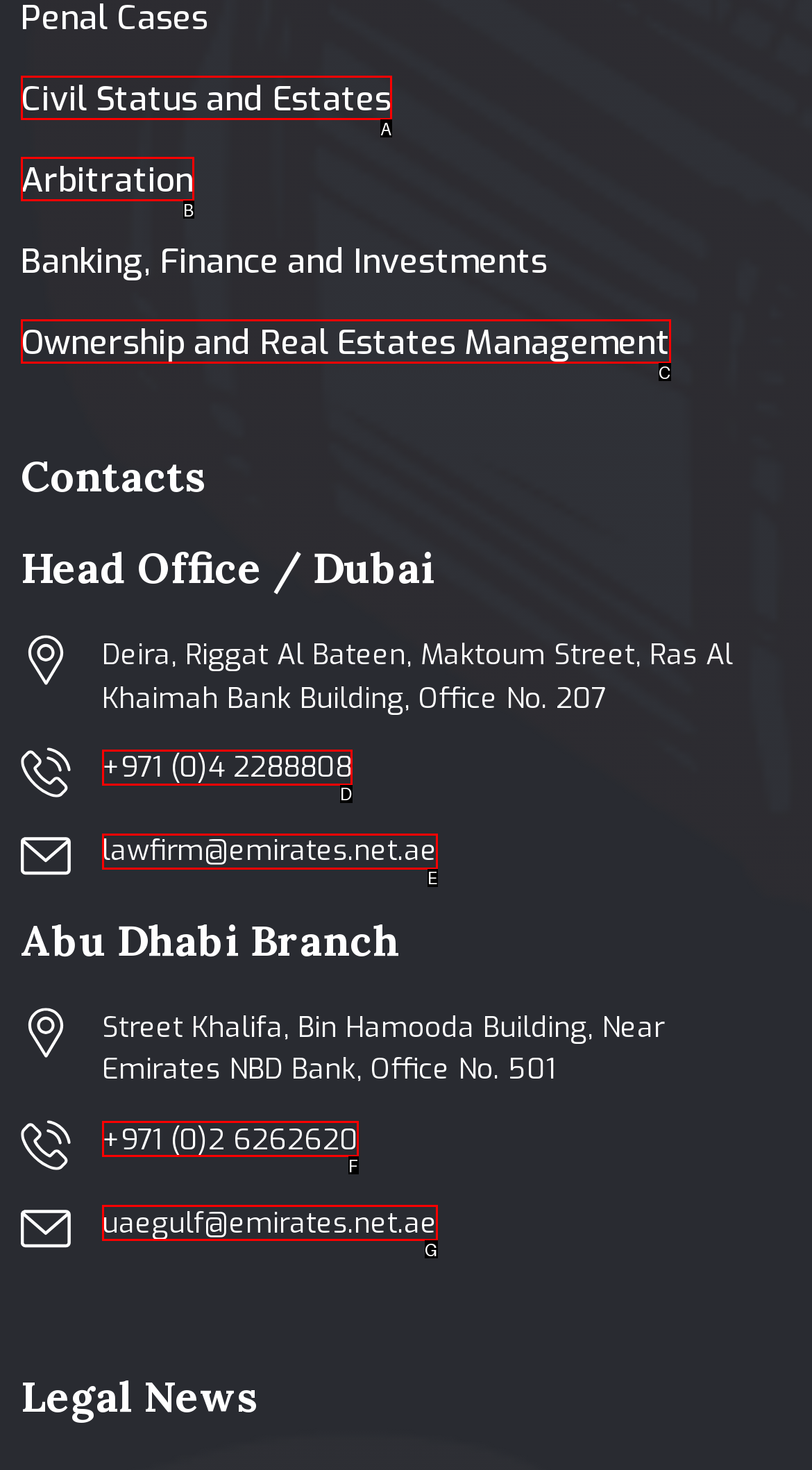Identify the HTML element that best fits the description: lawfirm@emirates.net.ae. Respond with the letter of the corresponding element.

E